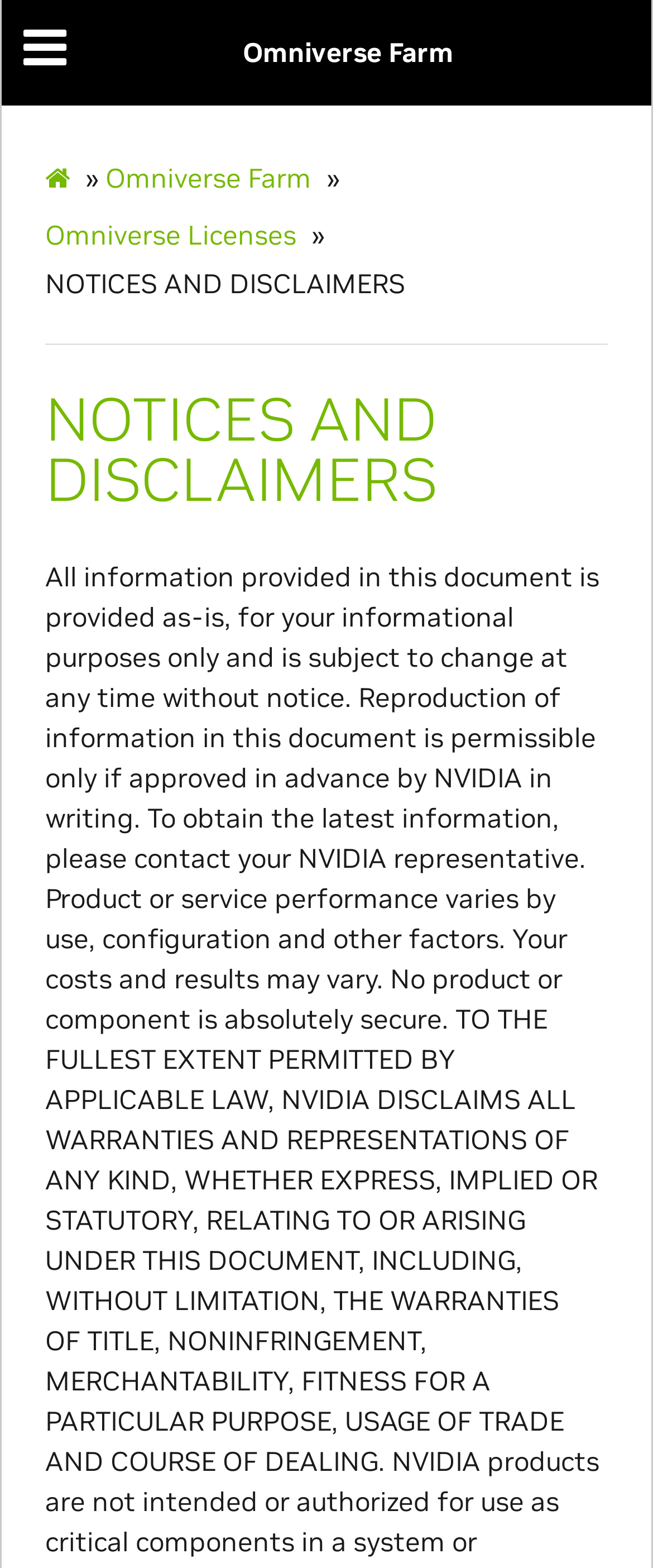Give a one-word or short phrase answer to this question: 
What is the text of the static text element below the page navigation?

NOTICES AND DISCLAIMERS